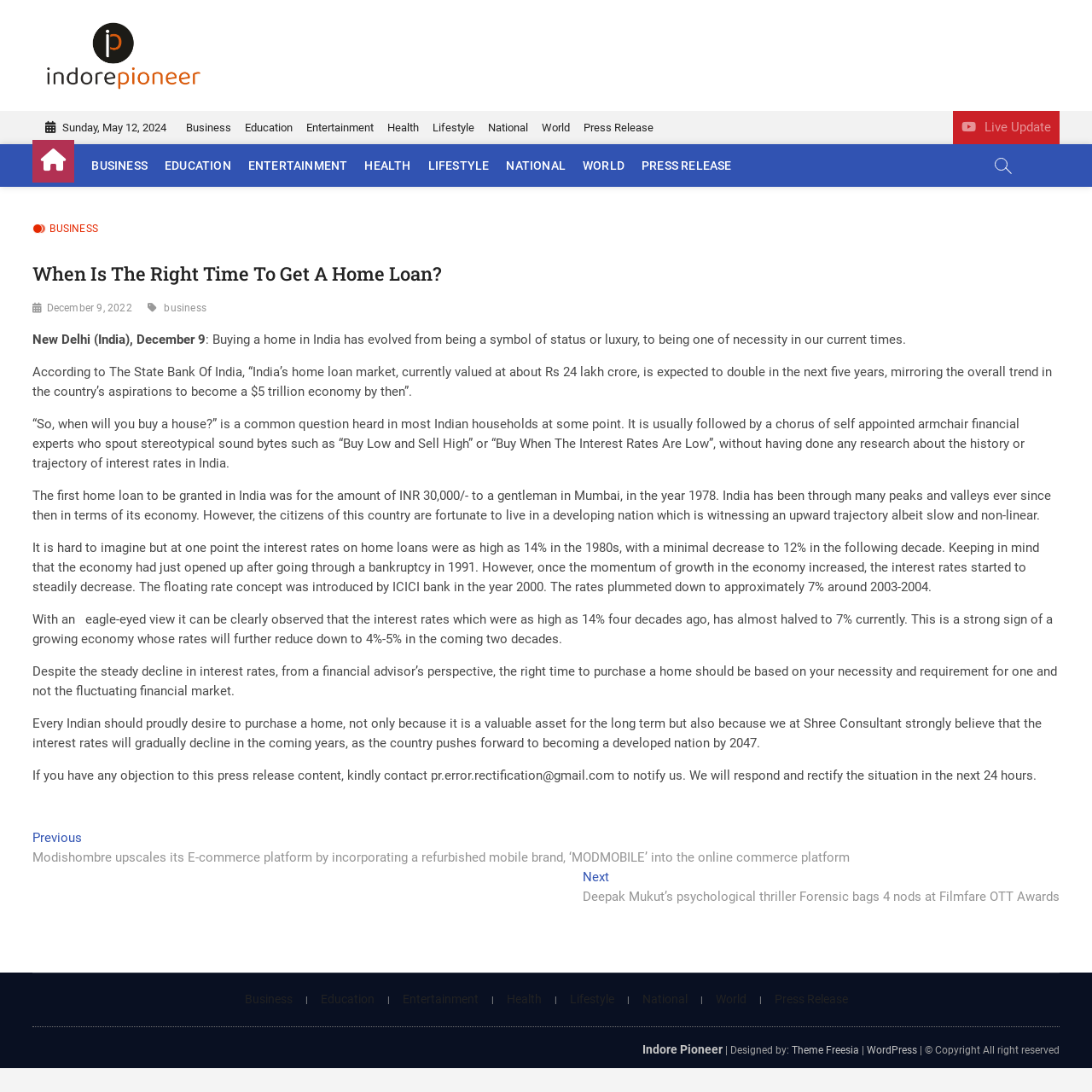Could you provide the bounding box coordinates for the portion of the screen to click to complete this instruction: "Read the article 'When Is The Right Time To Get A Home Loan?'"?

[0.03, 0.202, 0.97, 0.72]